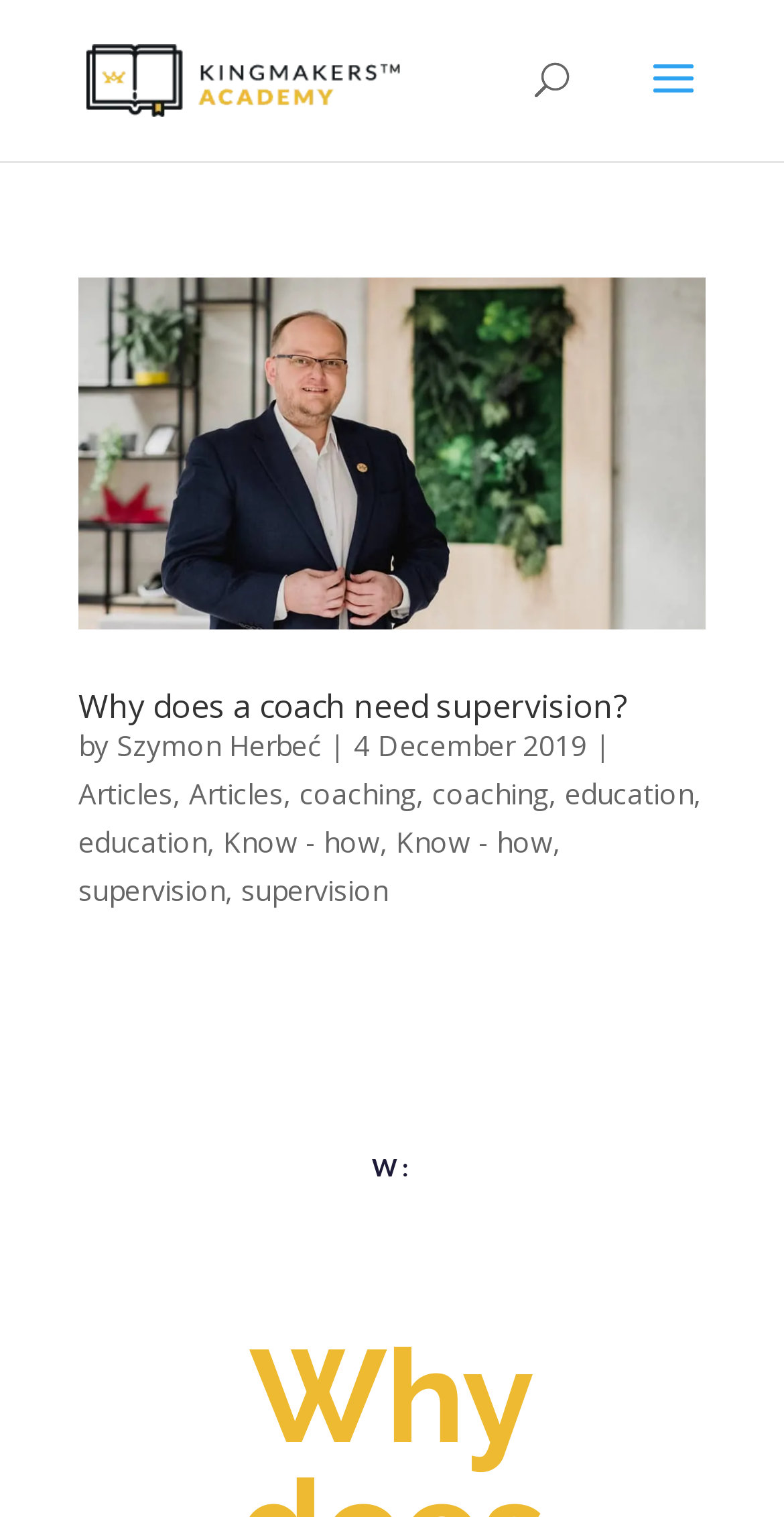Locate the bounding box coordinates of the area where you should click to accomplish the instruction: "click Kingmakers™ Academy logo".

[0.11, 0.03, 0.51, 0.076]